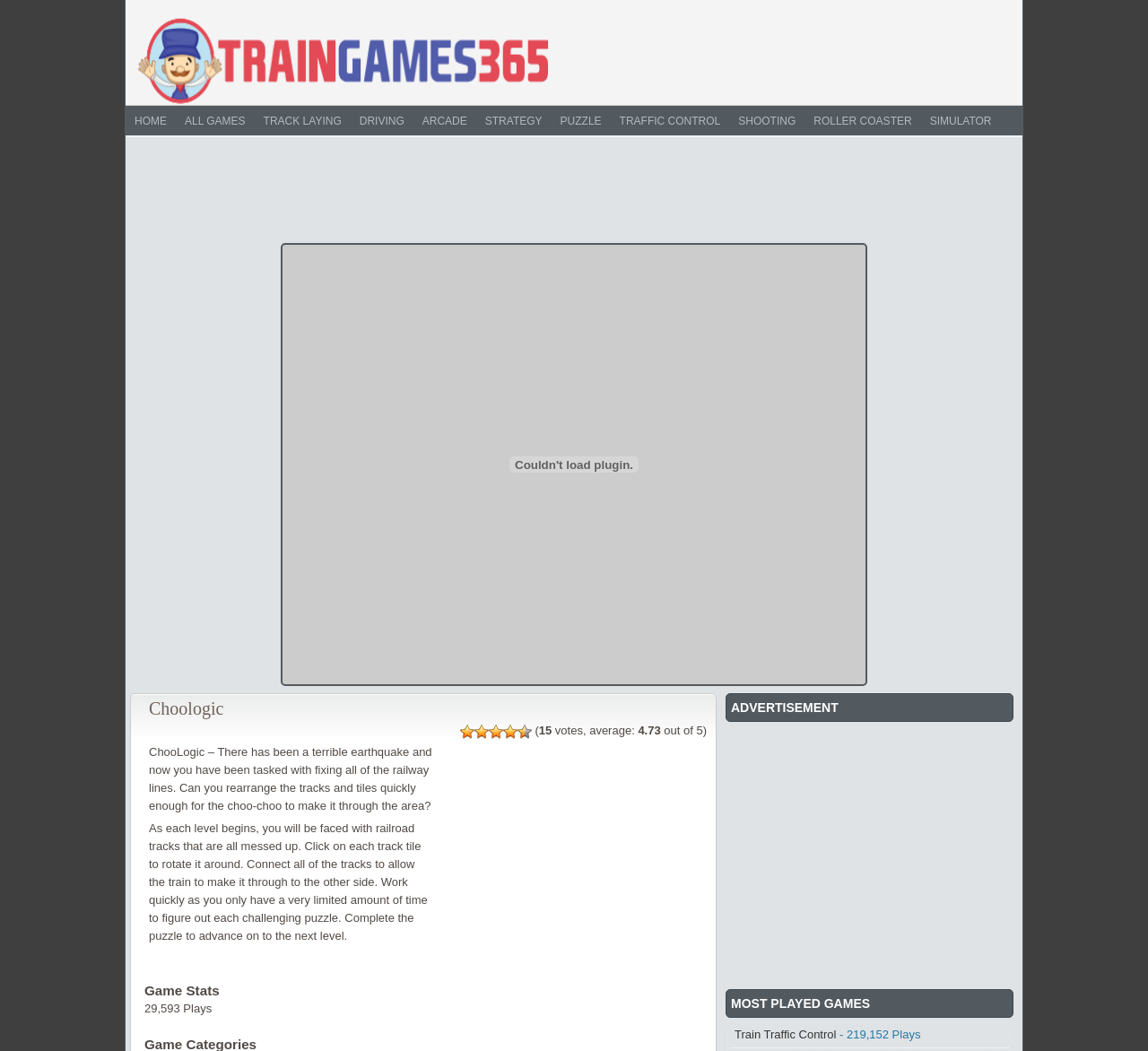Answer succinctly with a single word or phrase:
How many levels are there in the game?

Not specified